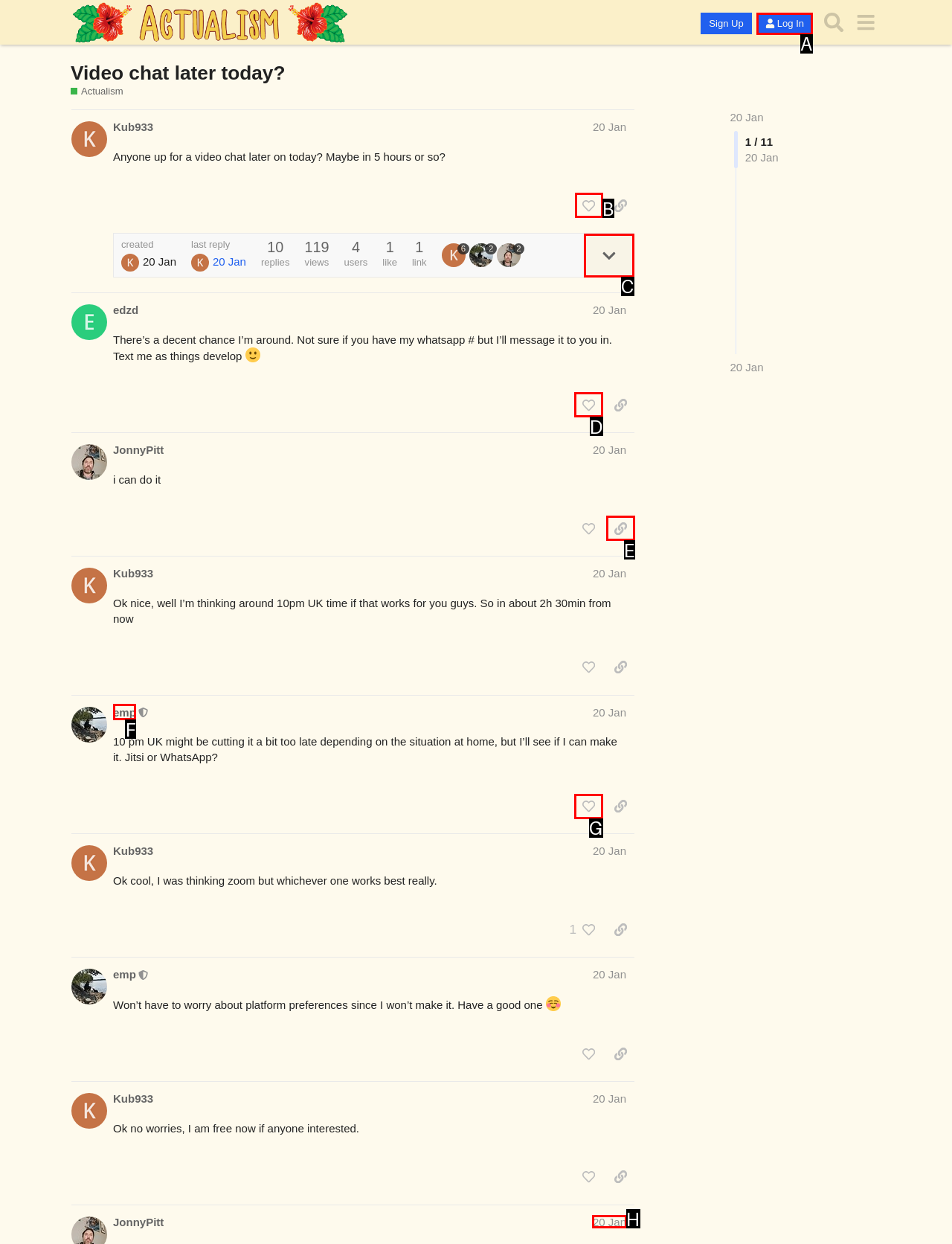What option should you select to complete this task: Like this post? Indicate your answer by providing the letter only.

B